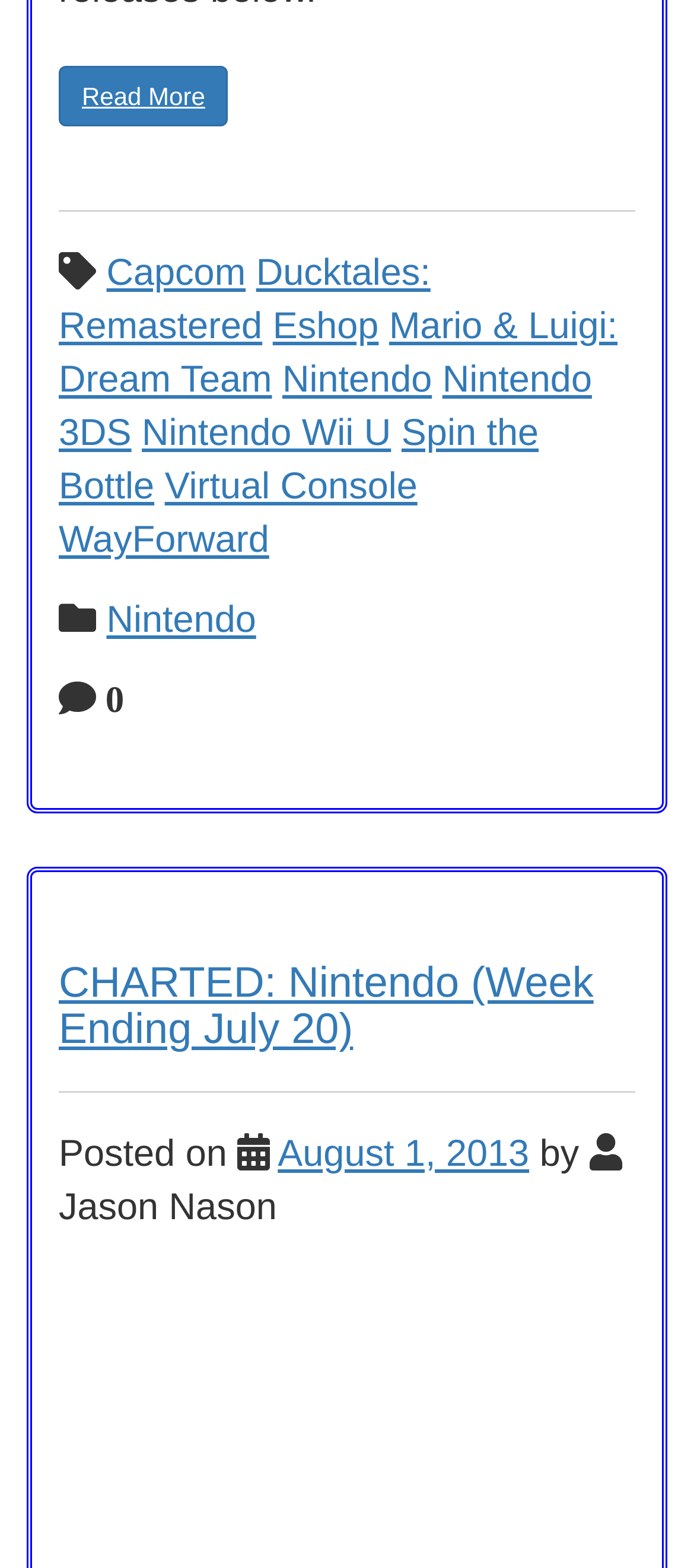Use a single word or phrase to answer the question:
What is the title of the chart?

CHARTED: Nintendo (Week Ending July 20)